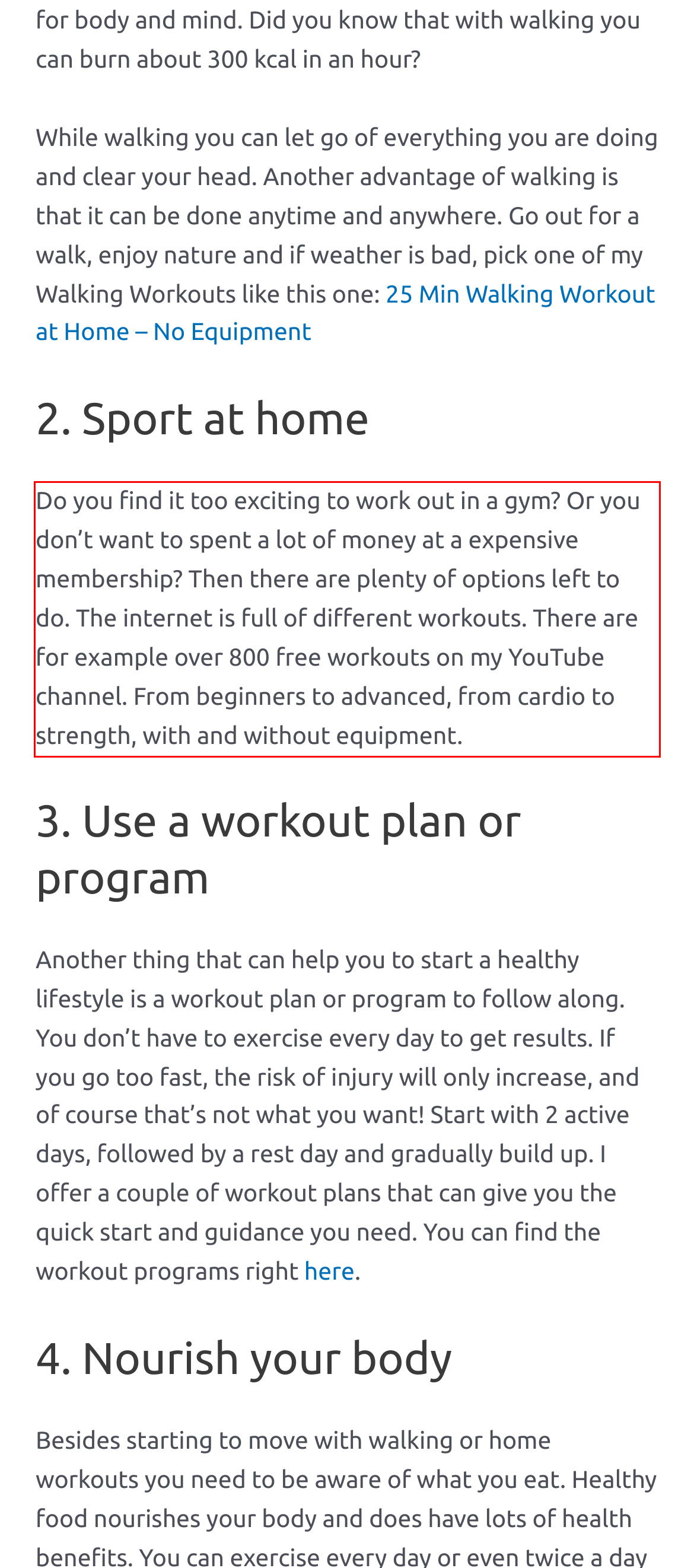With the provided screenshot of a webpage, locate the red bounding box and perform OCR to extract the text content inside it.

Do you find it too exciting to work out in a gym? Or you don’t want to spent a lot of money at a expensive membership? Then there are plenty of options left to do. The internet is full of different workouts. There are for example over 800 free workouts on my YouTube channel. From beginners to advanced, from cardio to strength, with and without equipment.